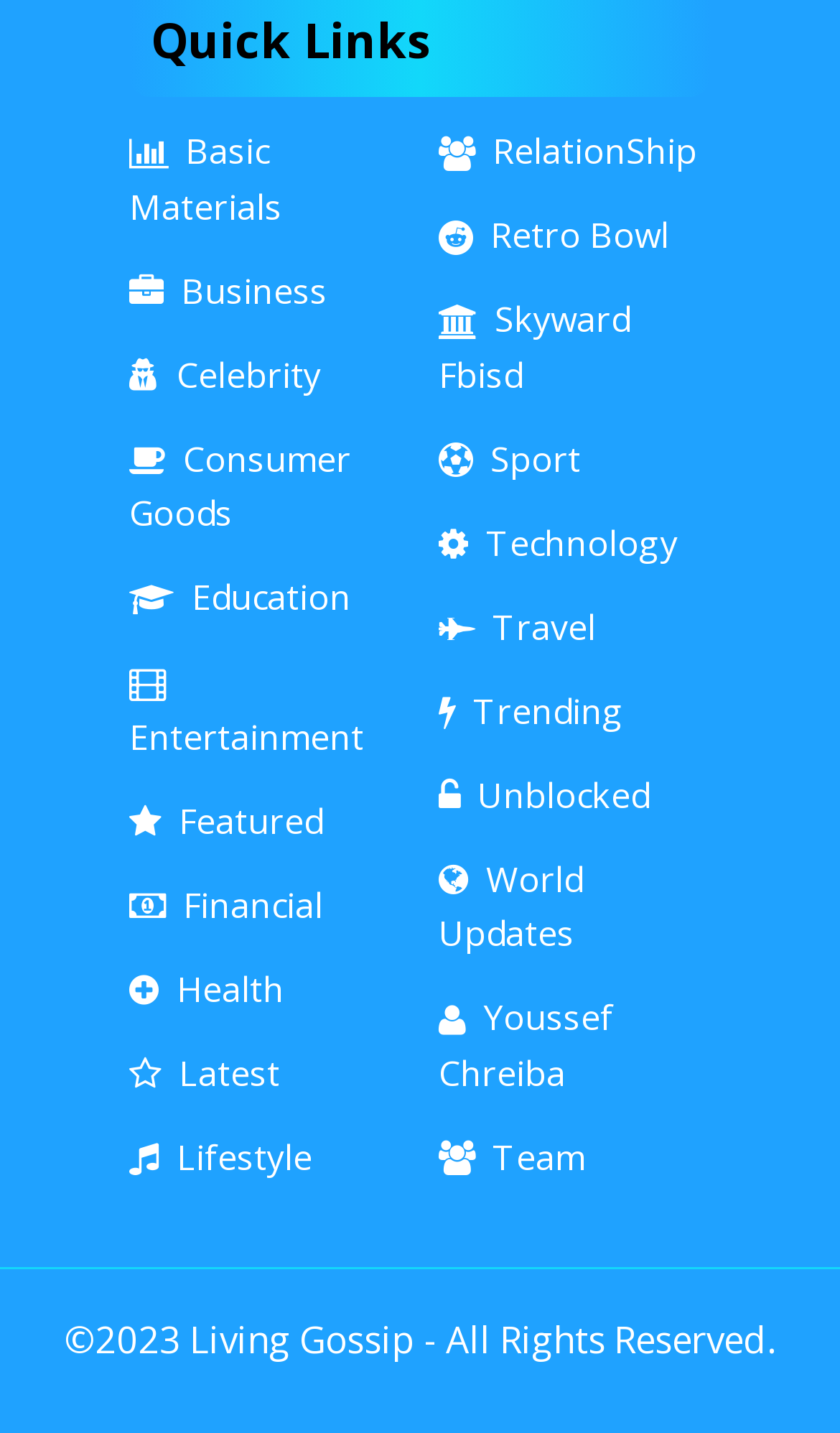What is the text at the bottom of the webpage?
Refer to the image and provide a detailed answer to the question.

I found the StaticText element at the bottom of the webpage, which has a y1 coordinate of 0.918 and contains the text '©2023 Living Gossip - All Rights Reserved'.